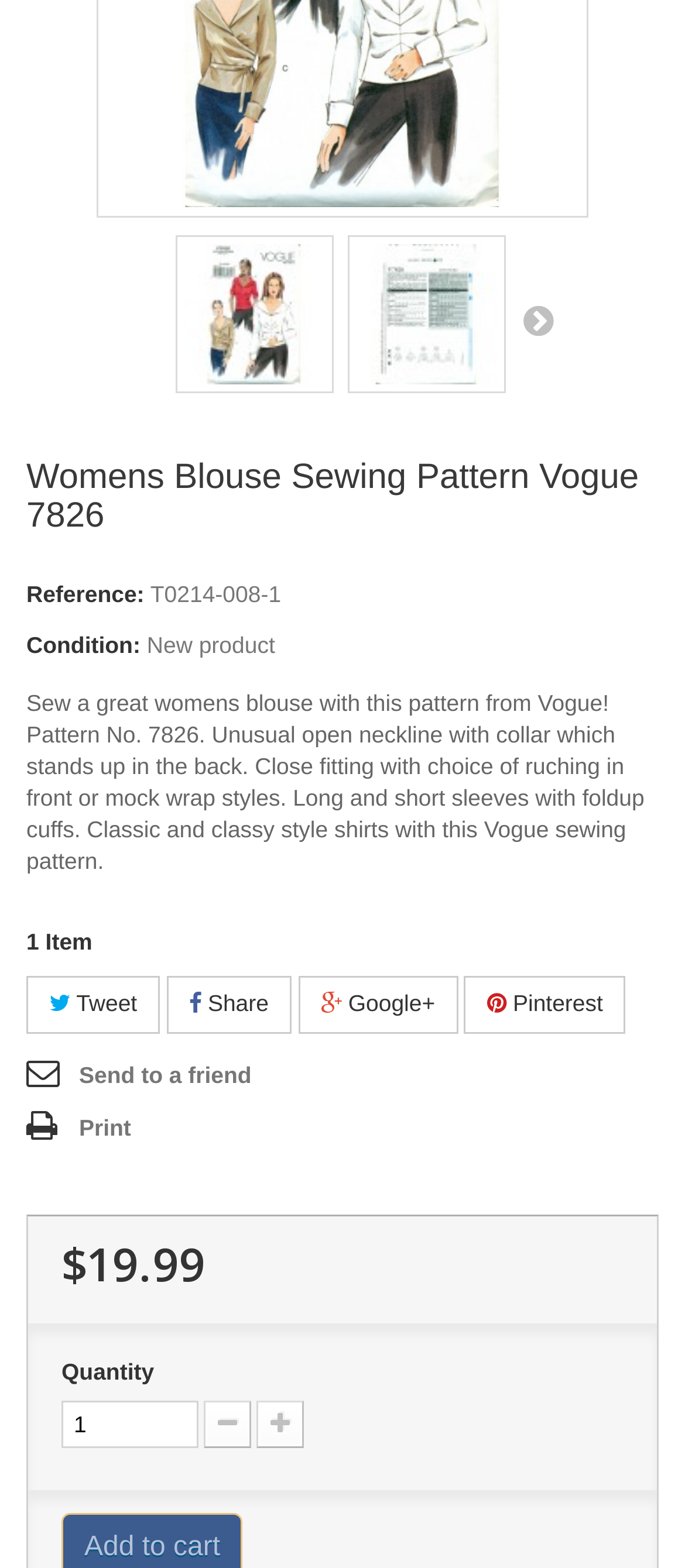Based on the element description: "Tweet", identify the bounding box coordinates for this UI element. The coordinates must be four float numbers between 0 and 1, listed as [left, top, right, bottom].

[0.038, 0.622, 0.233, 0.659]